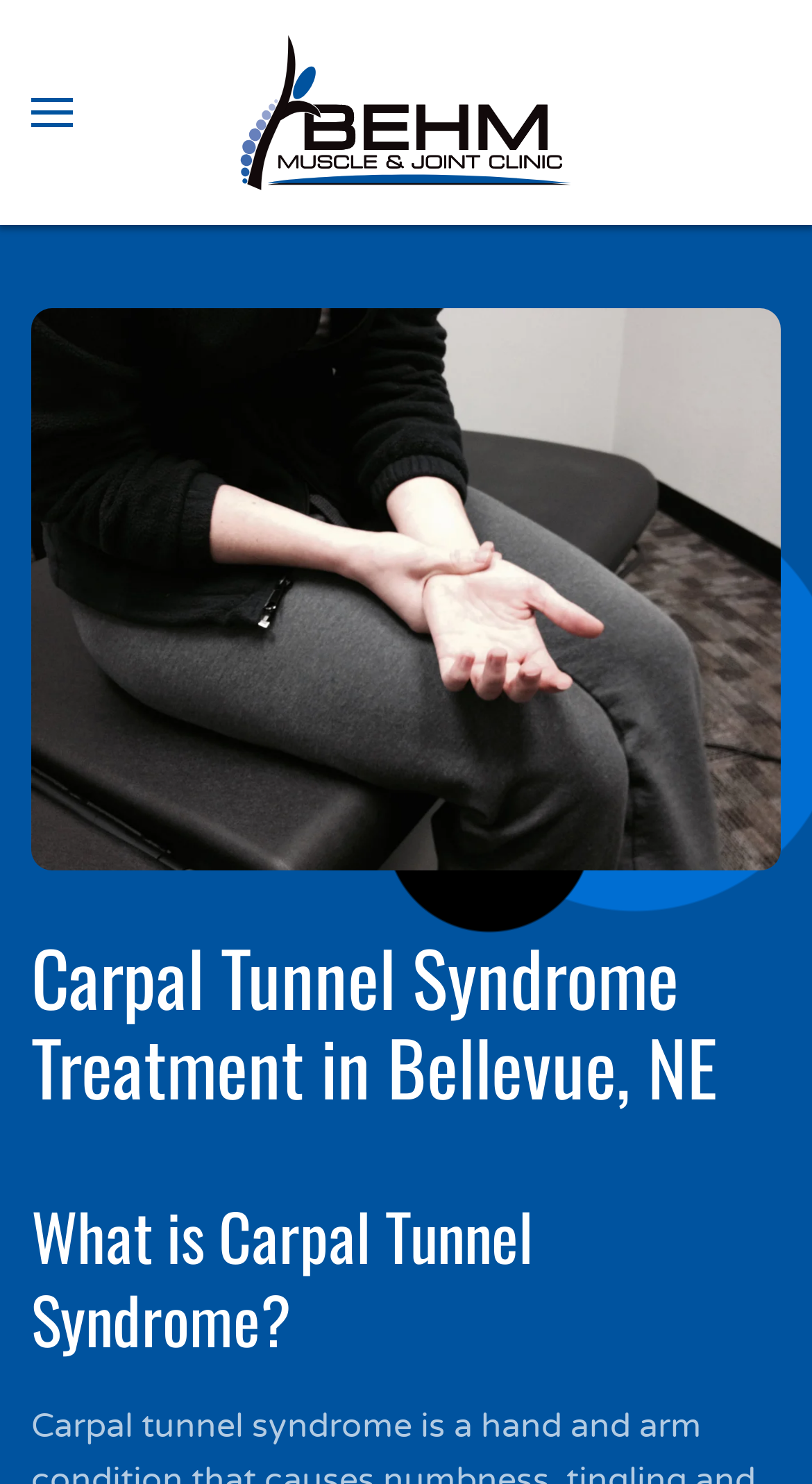Using a single word or phrase, answer the following question: 
What is the clinic's logo?

Behm Muscle & Joint Clinic